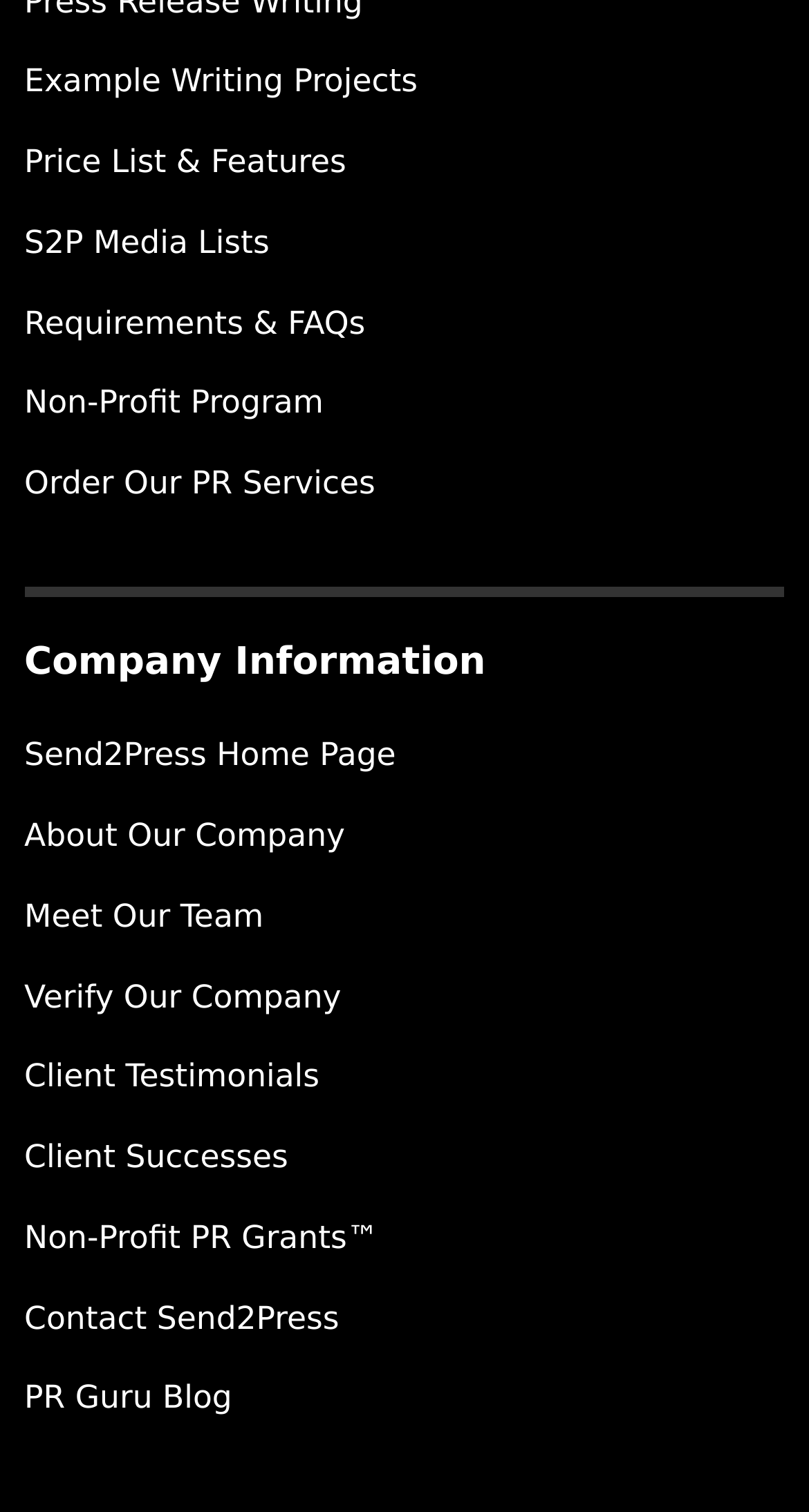Identify the bounding box coordinates for the UI element described by the following text: "Client Successes". Provide the coordinates as four float numbers between 0 and 1, in the format [left, top, right, bottom].

[0.03, 0.753, 0.356, 0.777]